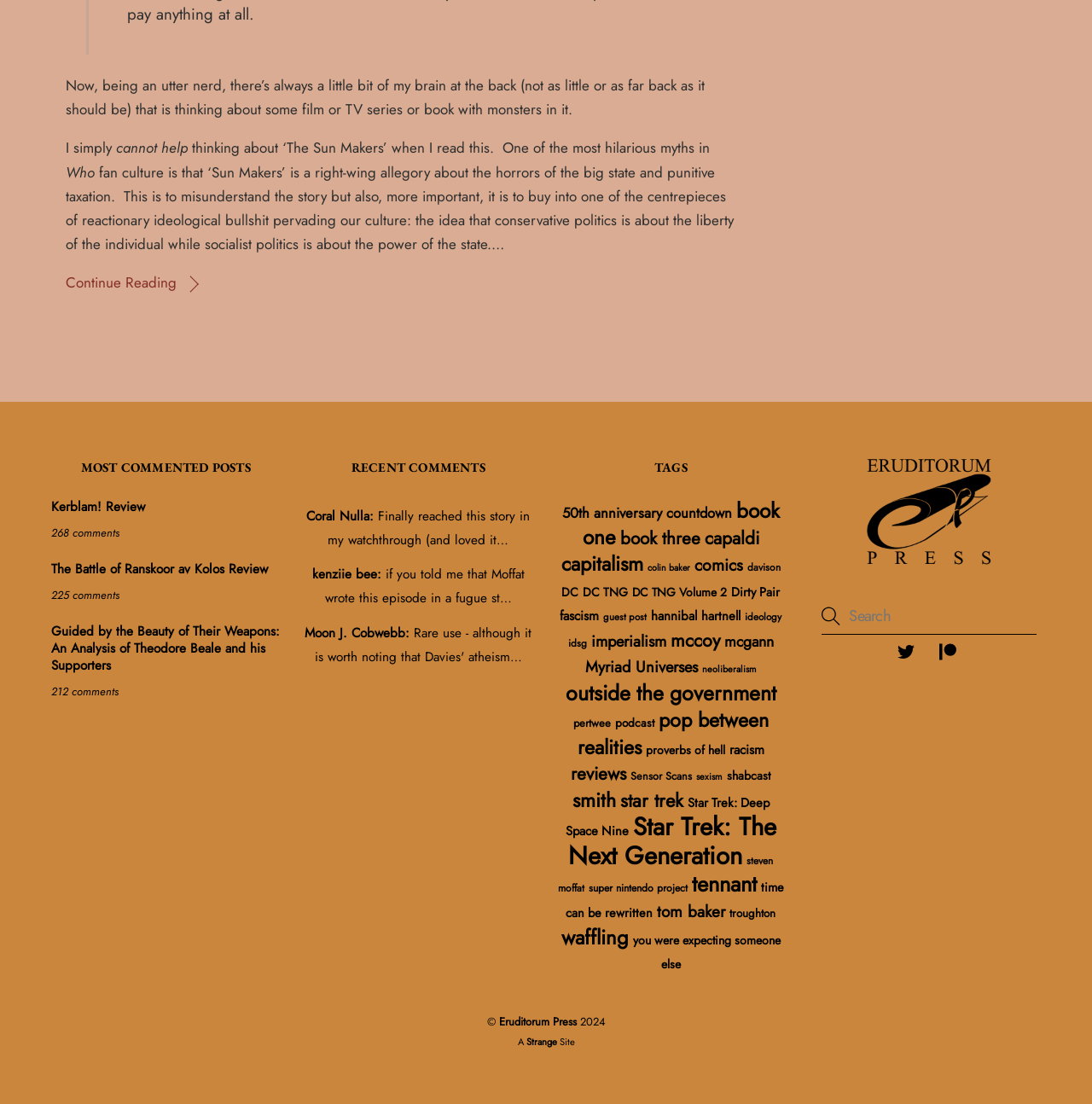How many comments are on the 'Kerblam! Review' post?
Please provide a single word or phrase in response based on the screenshot.

268 comments